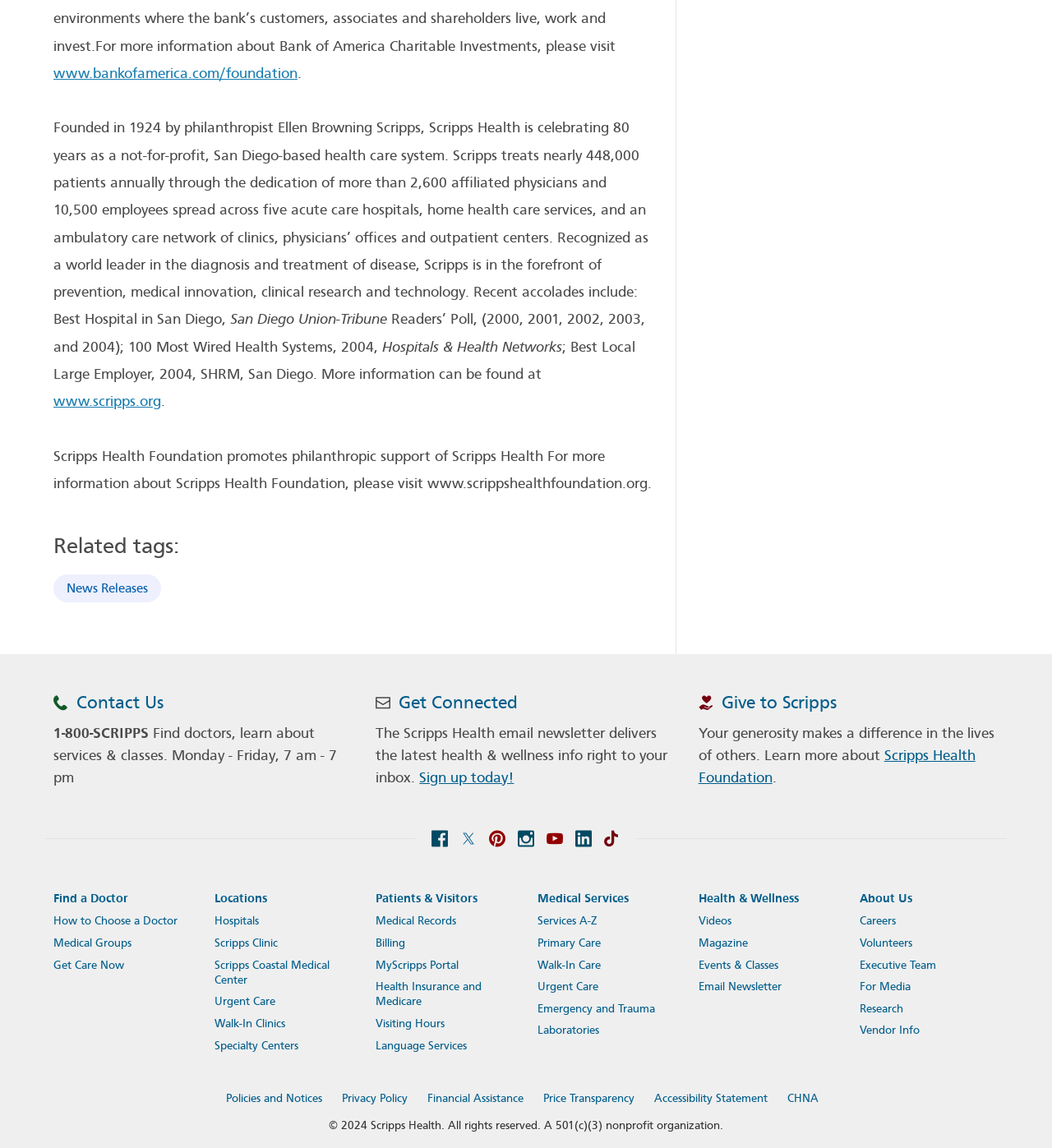Based on what you see in the screenshot, provide a thorough answer to this question: What is the name of the health care system?

The name of the health care system can be found in the StaticText element with the text 'Founded in 1924 by philanthropist Ellen Browning Scripps, Scripps Health is celebrating 80 years as a not-for-profit, San Diego-based health care system.'